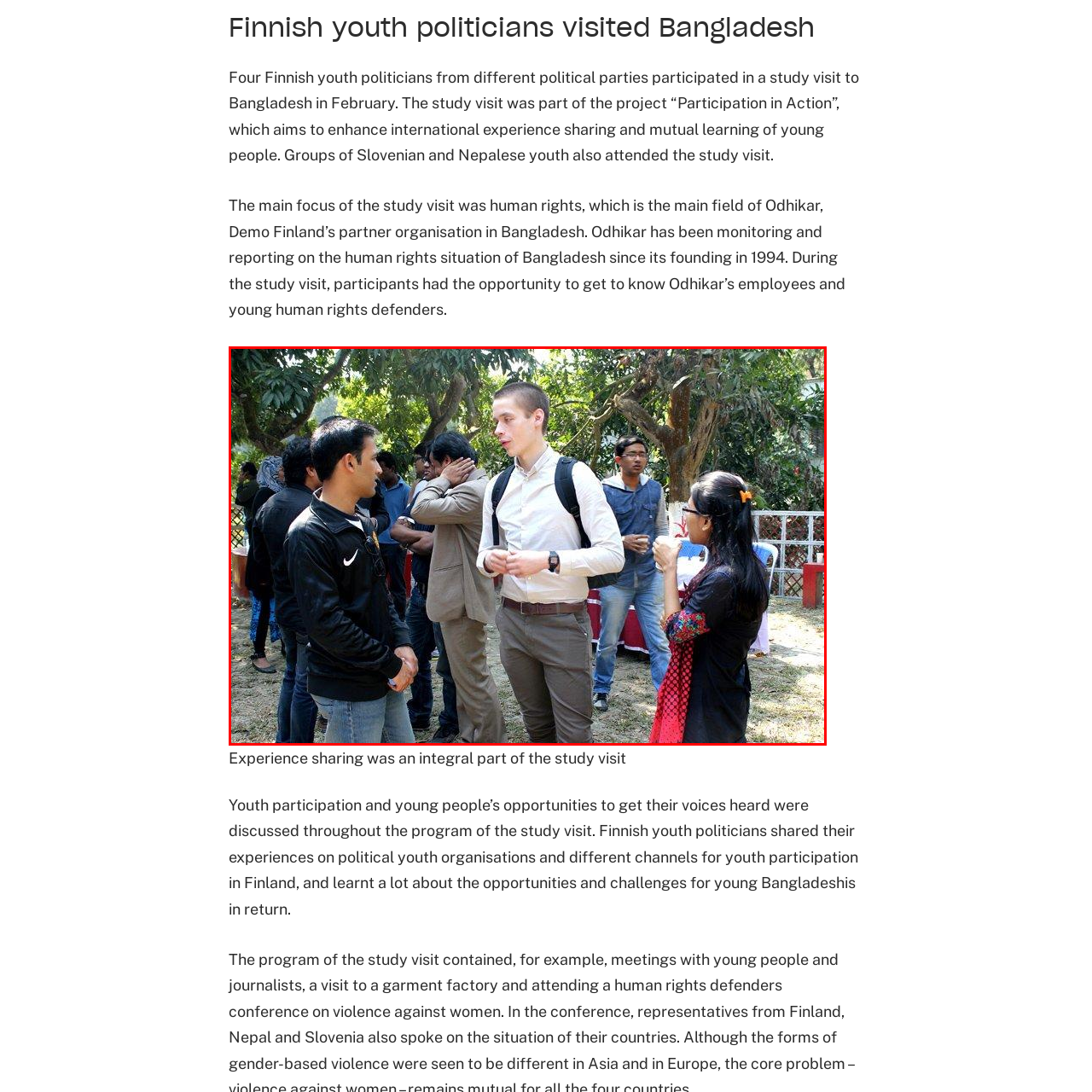Craft an in-depth description of the visual elements captured within the red box.

The image captures a vibrant moment during a study visit to Bangladesh, featuring Finnish youth politicians engaging in discussions with local counterparts. In the foreground, a young man in a black jacket is conversing with a tall, light-haired Finnish politician dressed in a white shirt and carrying a backpack. Their interaction reflects the spirit of international collaboration and cultural exchange emphasized during the visit, which is part of the project “Participation in Action.” 

Surrounding them are several other individuals, some of whom appear involved in conversations, showcasing the dynamic atmosphere of the gathering. The lush greenery in the background adds to the lively setting, highlighting the context of the discussions focused on human rights and youth participation. This visit aimed to enhance mutual learning and sharing of experiences between Finnish and Bangladeshi youth, shedding light on both the opportunities and challenges faced by young people in their respective countries.